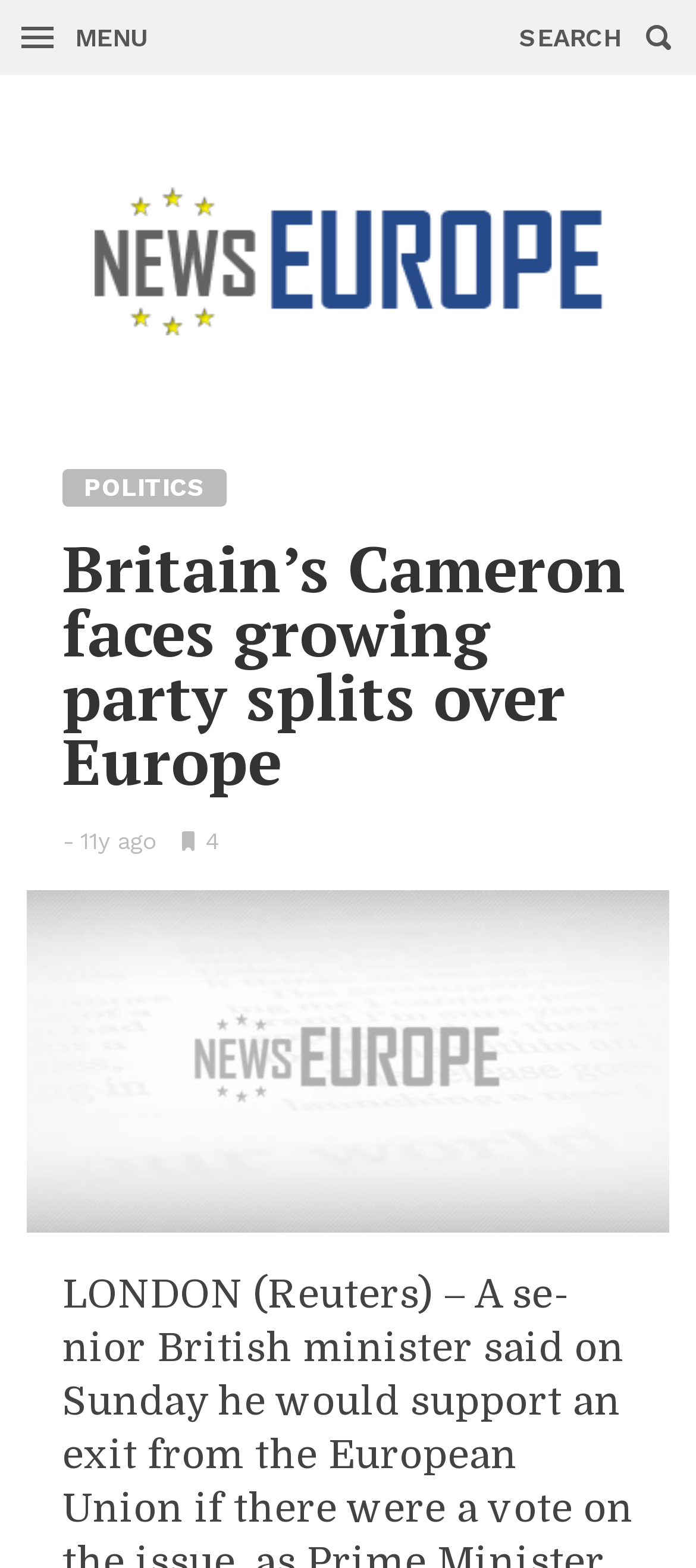What is the content of the figure?
Look at the image and respond with a one-word or short-phrase answer.

Image